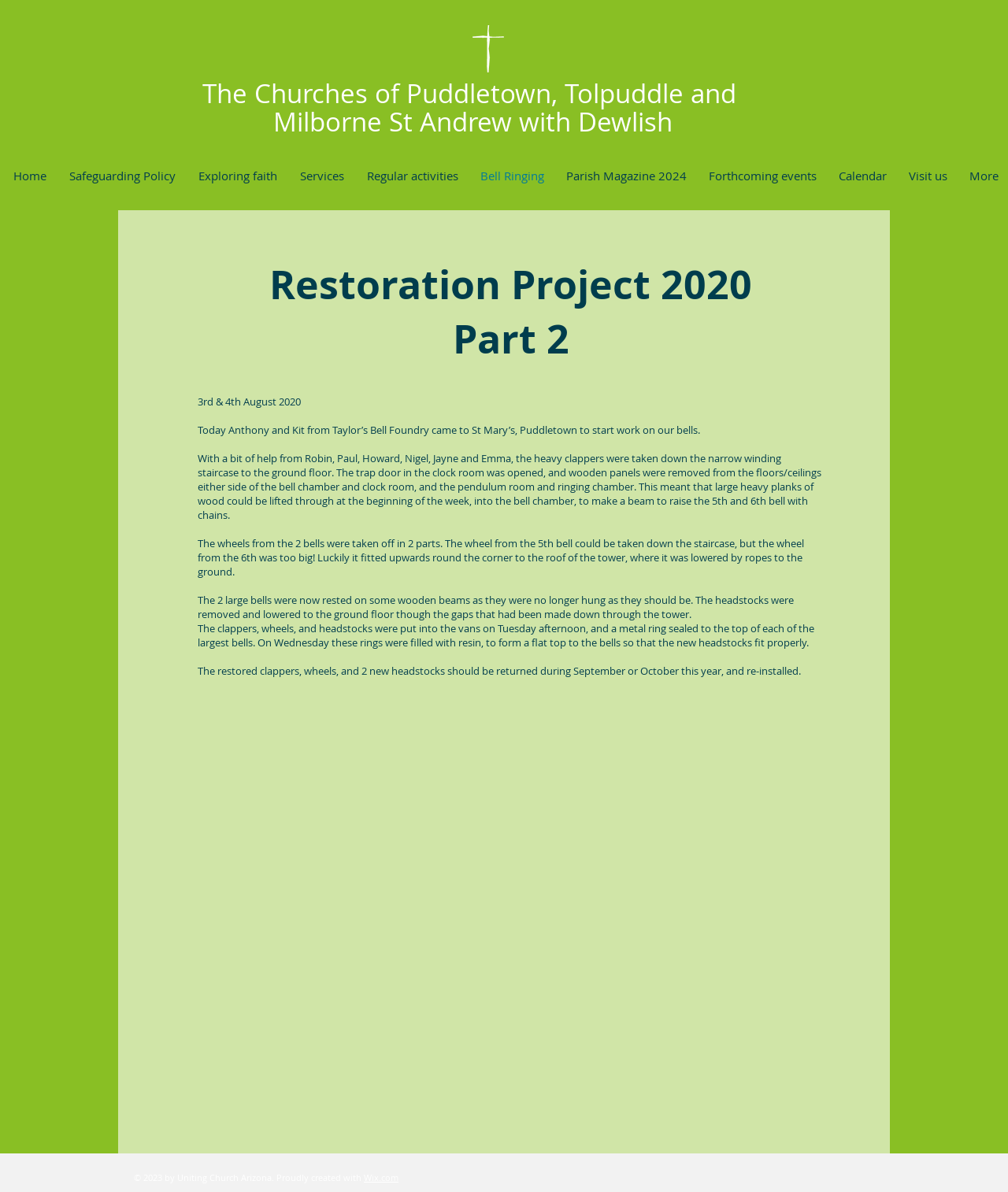Locate the bounding box coordinates of the UI element described by: "Exploring faith". Provide the coordinates as four float numbers between 0 and 1, formatted as [left, top, right, bottom].

[0.184, 0.134, 0.284, 0.16]